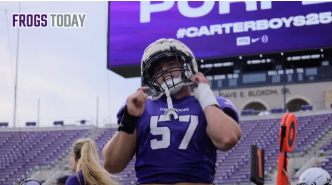Use the details in the image to answer the question thoroughly: 
What is displayed on the digital scoreboard?

The digital scoreboard in the background of the image prominently displays the hashtag #CarterBoys25, which suggests a strong team spirit and community engagement, as mentioned in the caption.